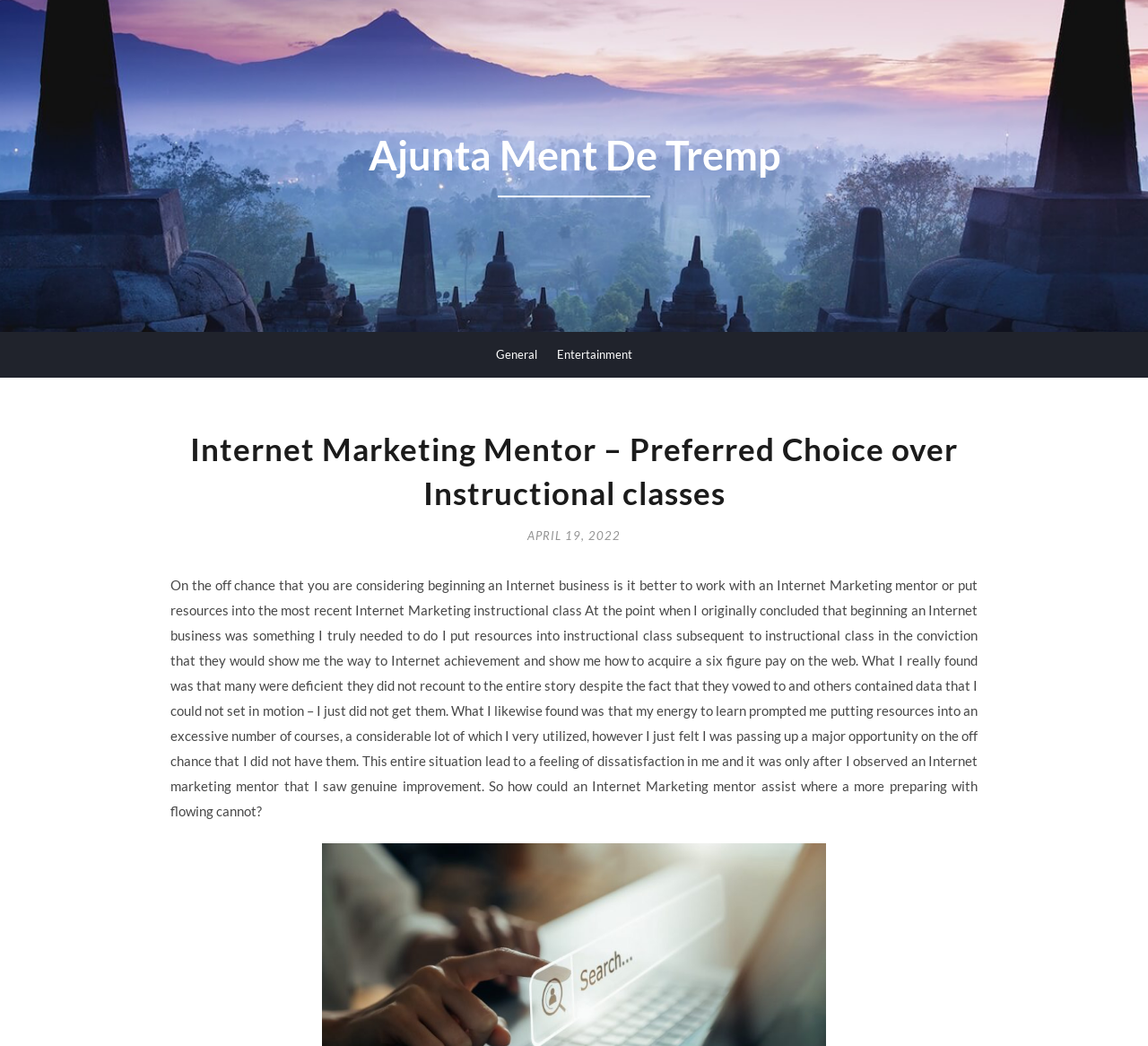Provide a one-word or short-phrase answer to the question:
What is the author's goal when starting an Internet business?

Six figure pay